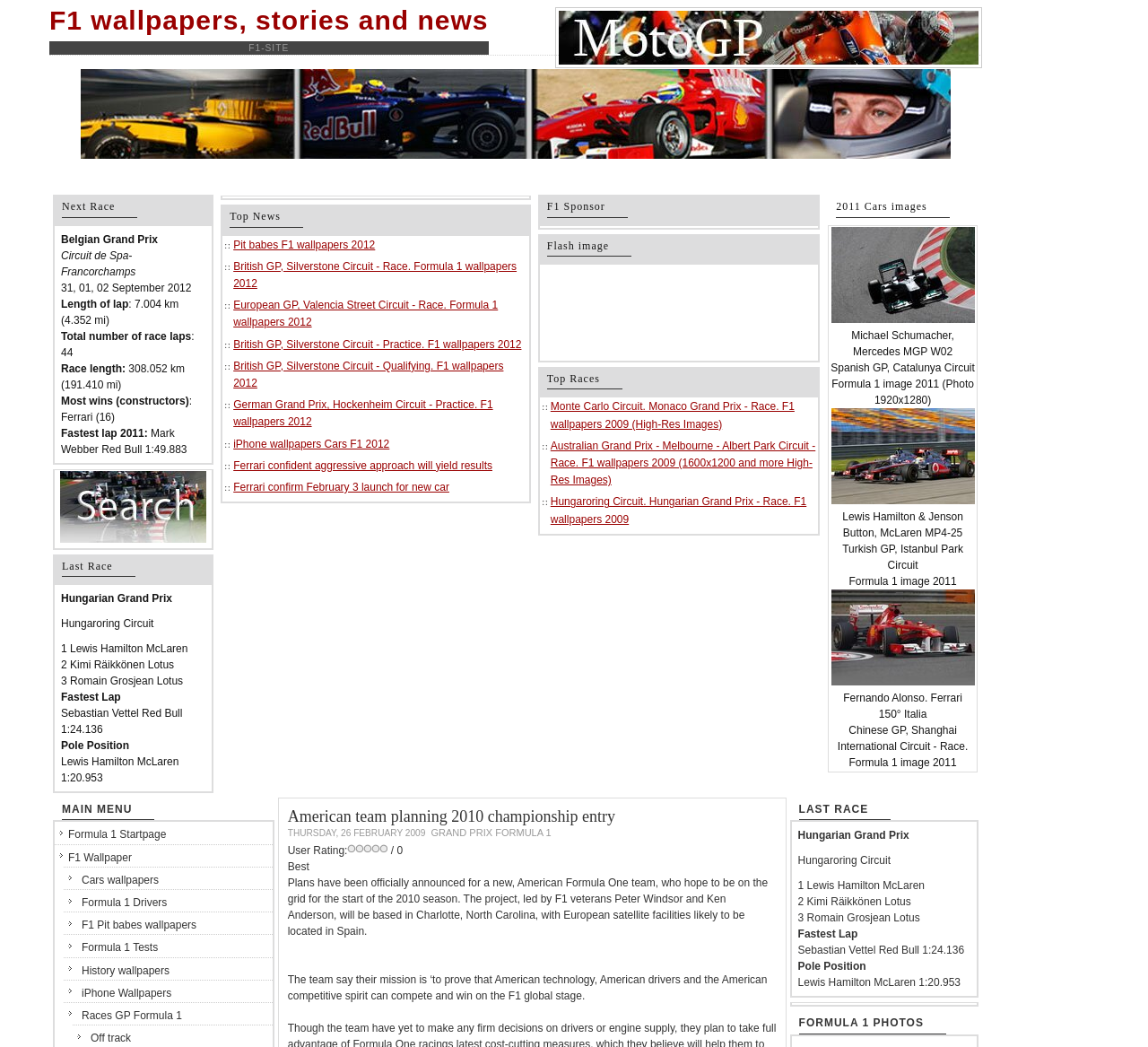Identify the bounding box coordinates for the region to click in order to carry out this instruction: "Read the article about demystifying mortgage terminology". Provide the coordinates using four float numbers between 0 and 1, formatted as [left, top, right, bottom].

None